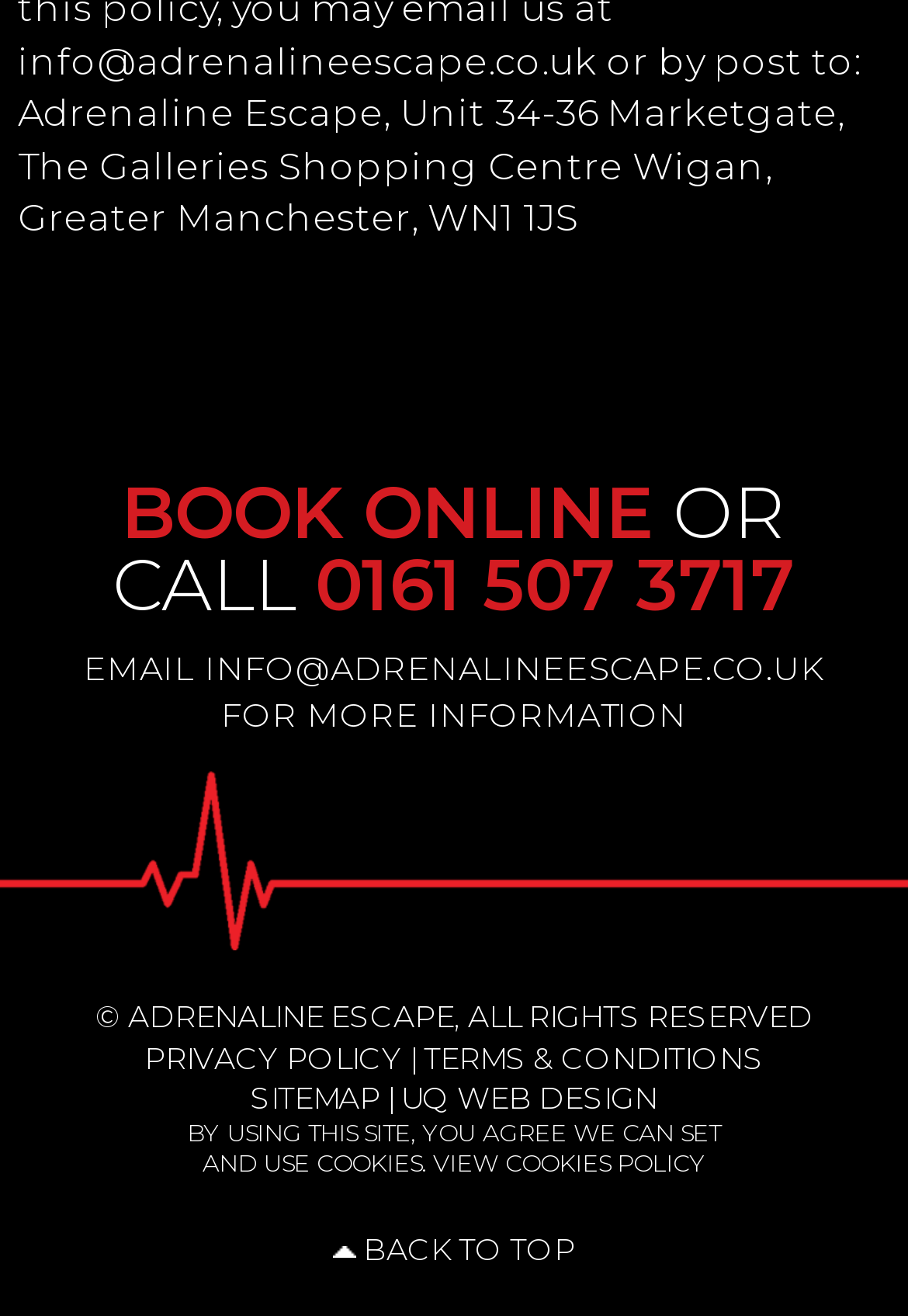What is the email address to contact for more information?
Using the image as a reference, answer the question in detail.

I found the email address by looking at the link element that contains the email address, which suggests that users can email for more information.